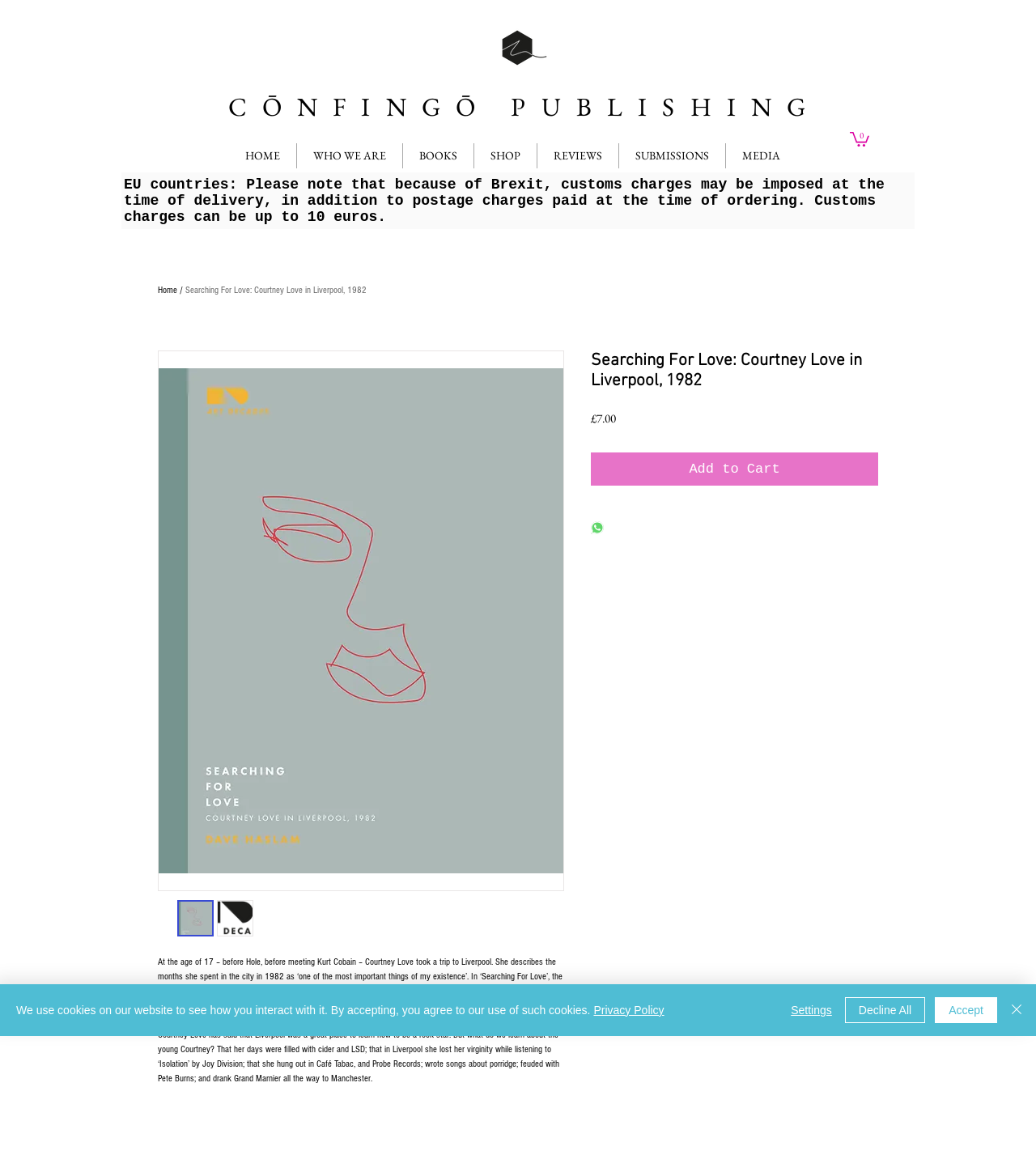Determine the bounding box coordinates of the clickable region to follow the instruction: "Click the HOME link".

[0.22, 0.124, 0.286, 0.146]